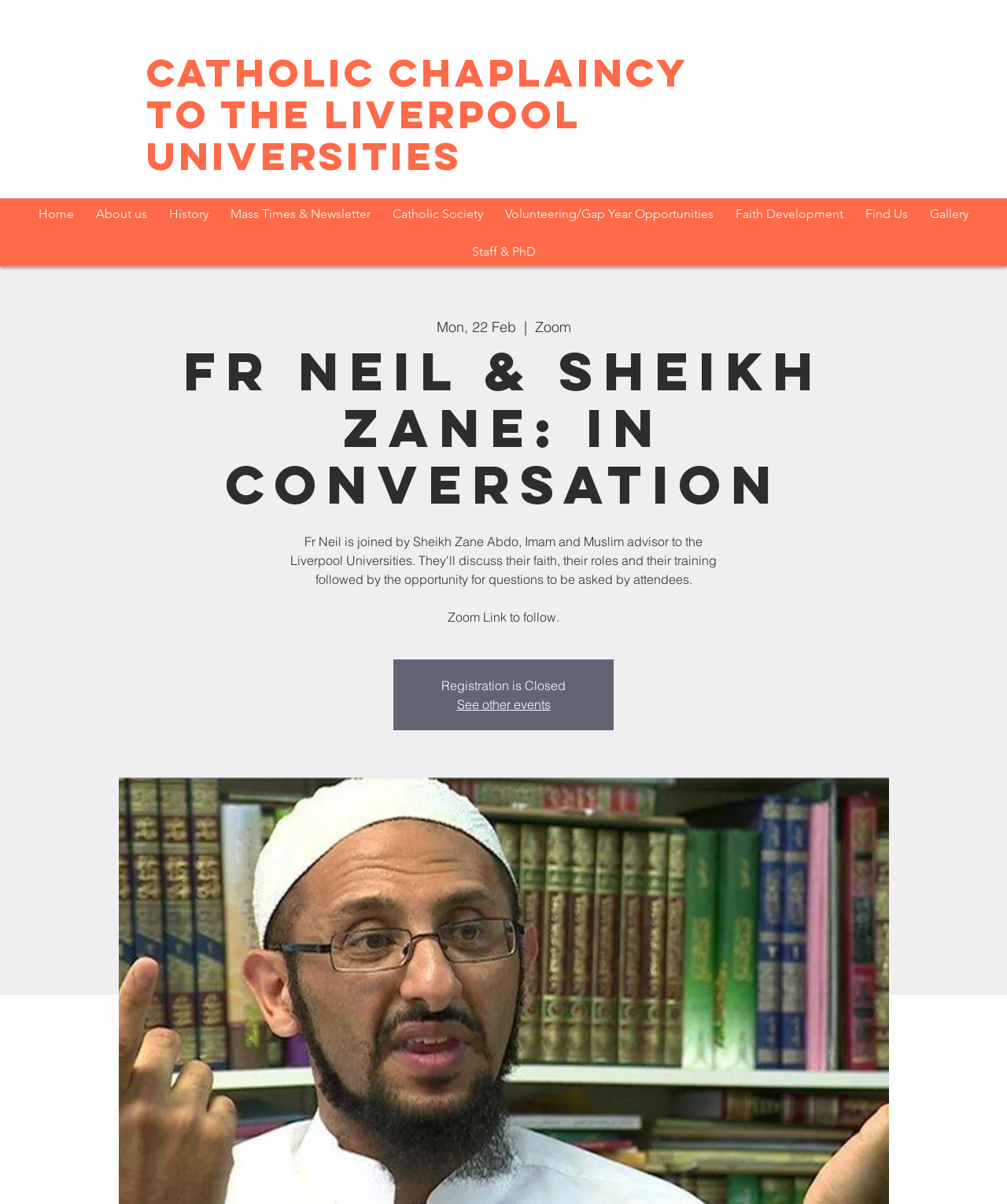Please determine the bounding box coordinates, formatted as (top-left x, top-left y, bottom-right x, bottom-right y), with all values as floating point numbers between 0 and 1. Identify the bounding box of the region described as: Catholic Society

[0.382, 0.165, 0.488, 0.191]